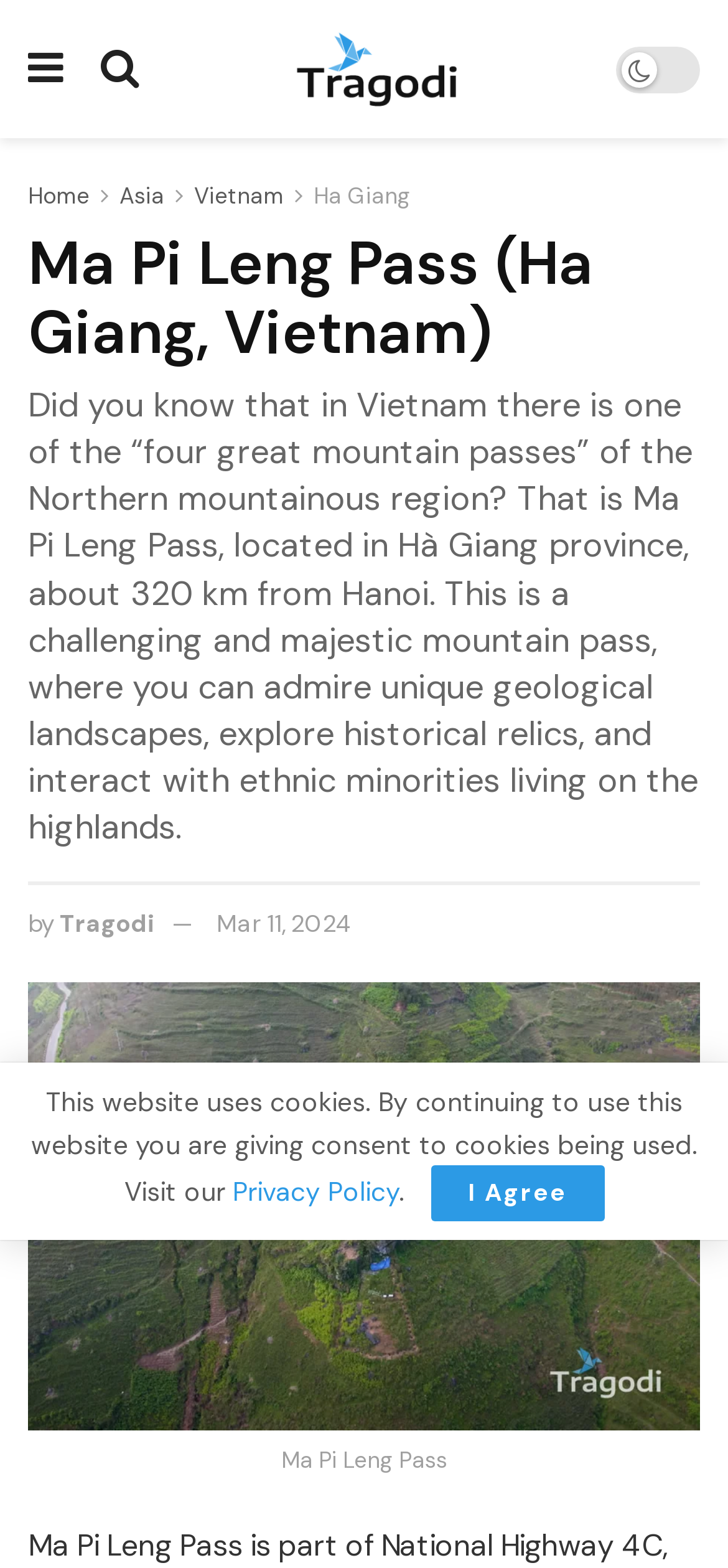Provide the bounding box coordinates of the area you need to click to execute the following instruction: "Explore the image of Ma Pi Leng Pass".

[0.038, 0.626, 0.962, 0.912]